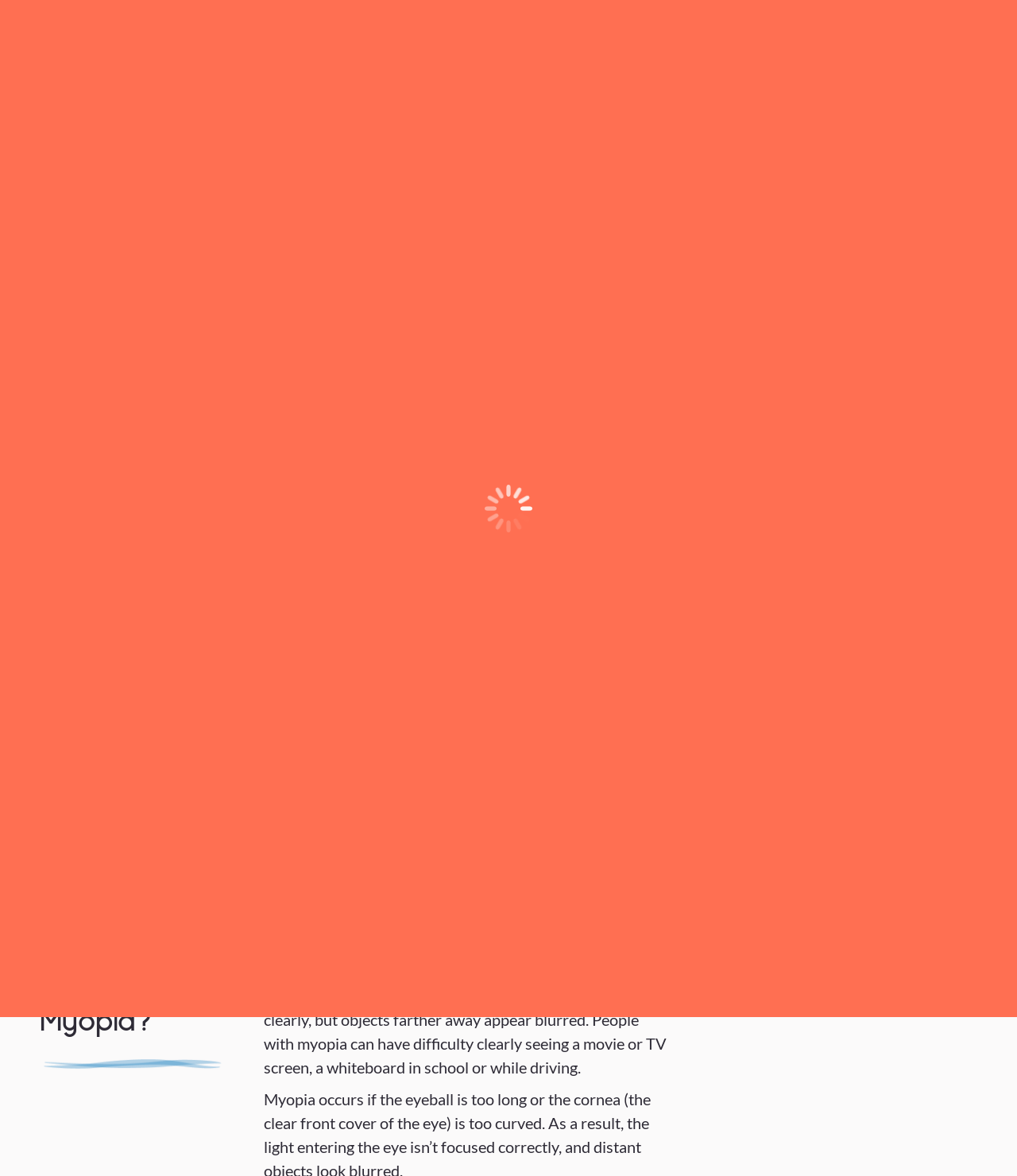Show the bounding box coordinates of the region that should be clicked to follow the instruction: "Visit the 'Pet Holidays' page."

None